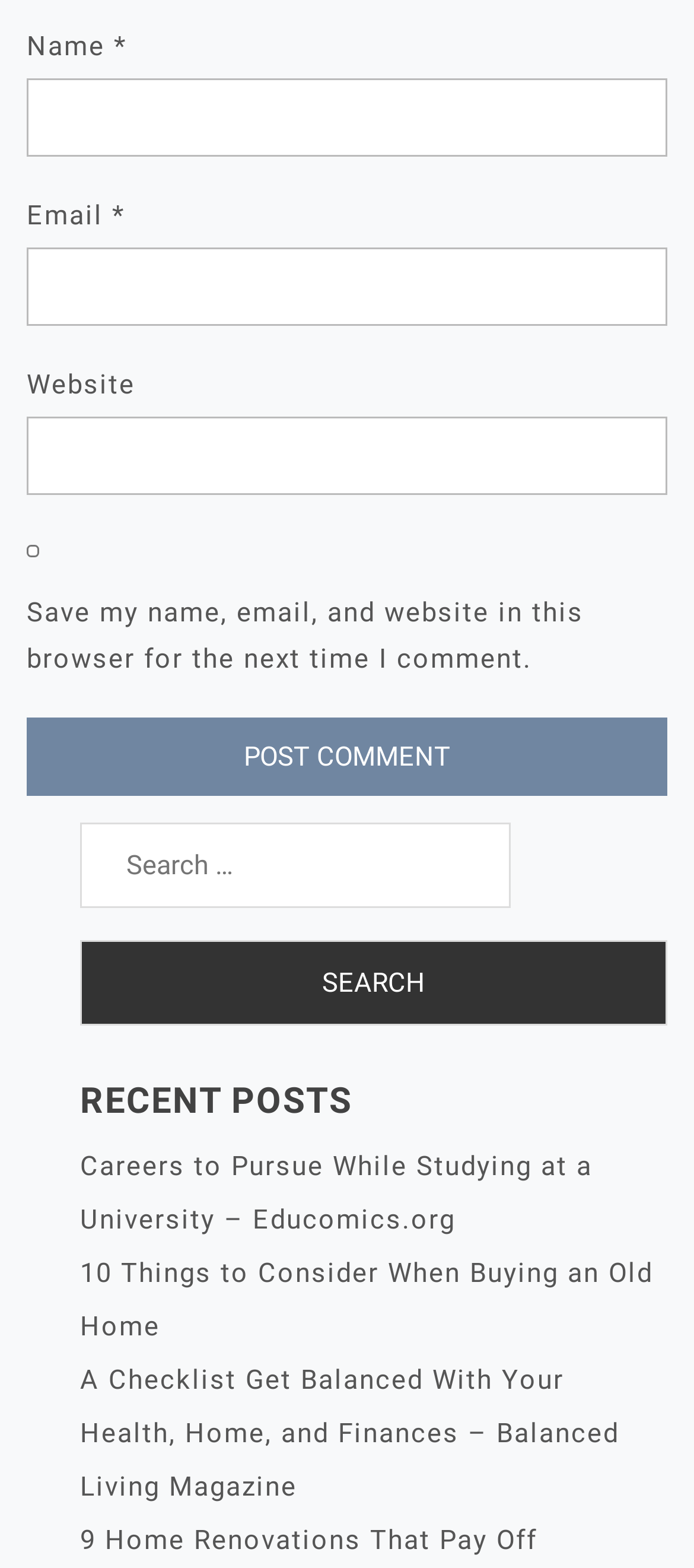Pinpoint the bounding box coordinates of the element you need to click to execute the following instruction: "Check the box to save your information". The bounding box should be represented by four float numbers between 0 and 1, in the format [left, top, right, bottom].

[0.038, 0.344, 0.057, 0.359]